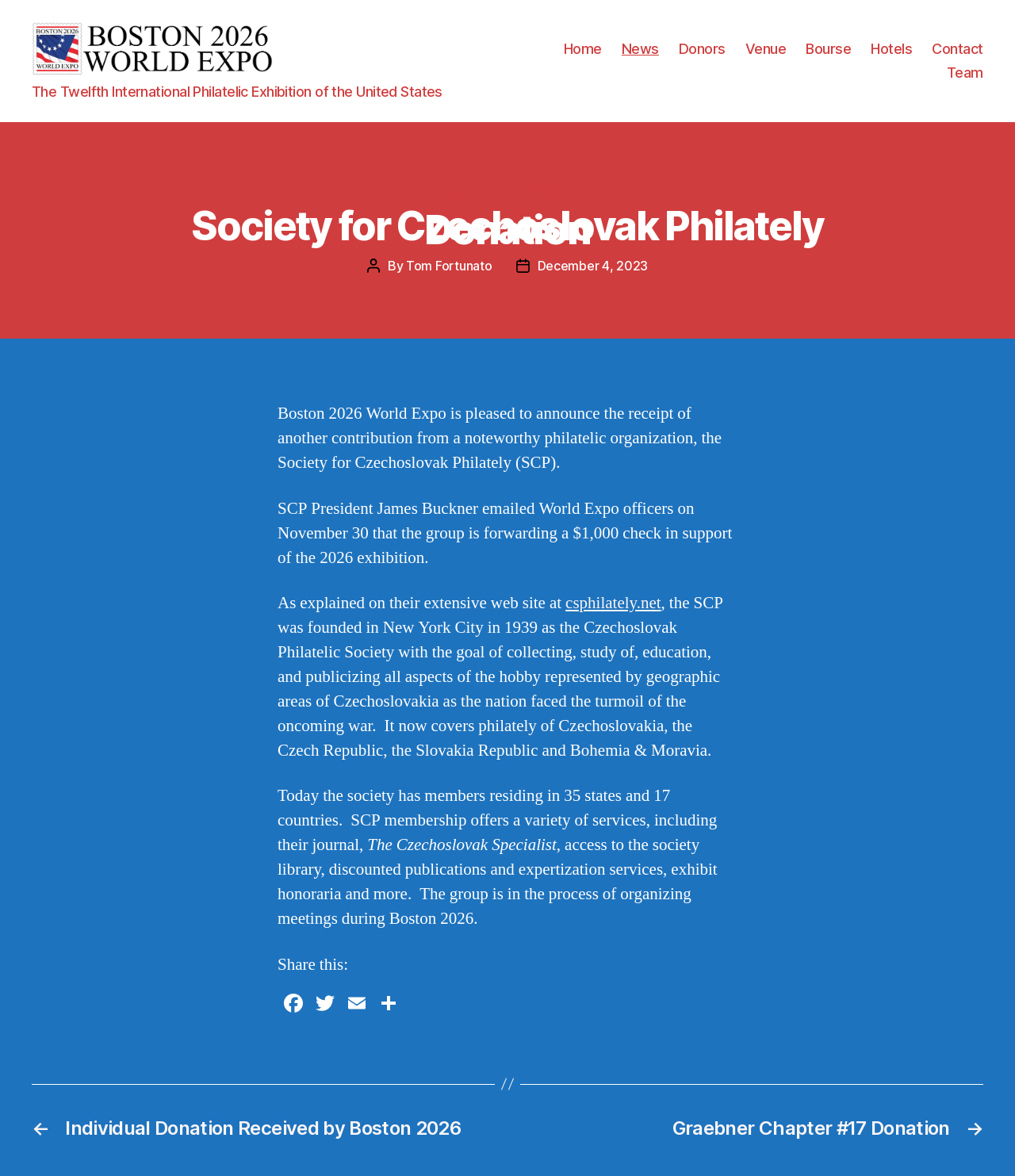Find the bounding box coordinates for the element that must be clicked to complete the instruction: "Share this on Facebook". The coordinates should be four float numbers between 0 and 1, indicated as [left, top, right, bottom].

[0.273, 0.858, 0.305, 0.883]